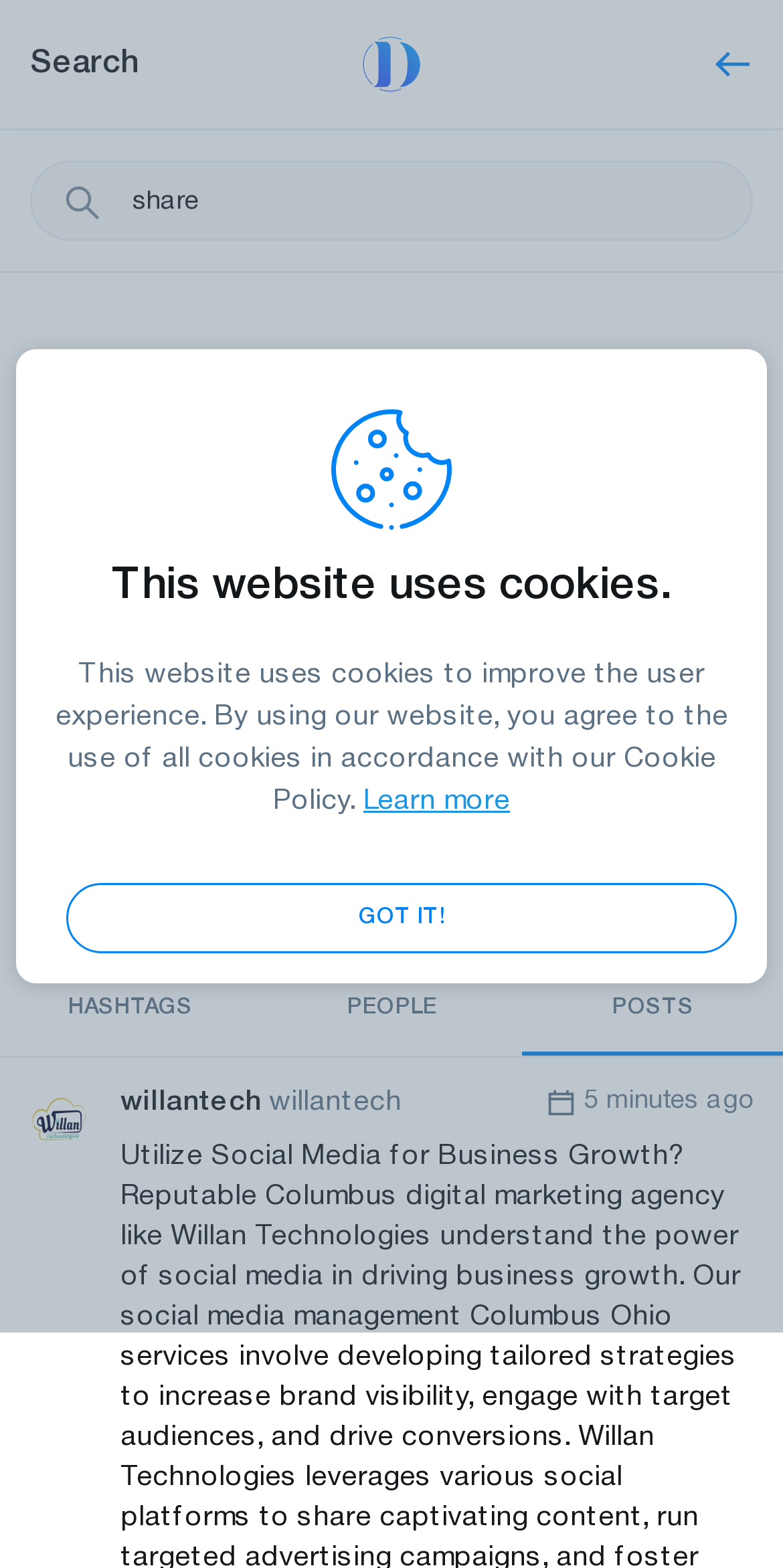Locate the bounding box coordinates of the element that should be clicked to execute the following instruction: "View posts".

[0.667, 0.616, 1.0, 0.673]